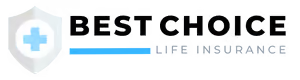What is the purpose of the website?
Could you answer the question in a detailed manner, providing as much information as possible?

The website aims to help users easily compare life insurance options and secure the best quotes in a streamlined manner, which is reflected in the logo and overall design of the webpage.